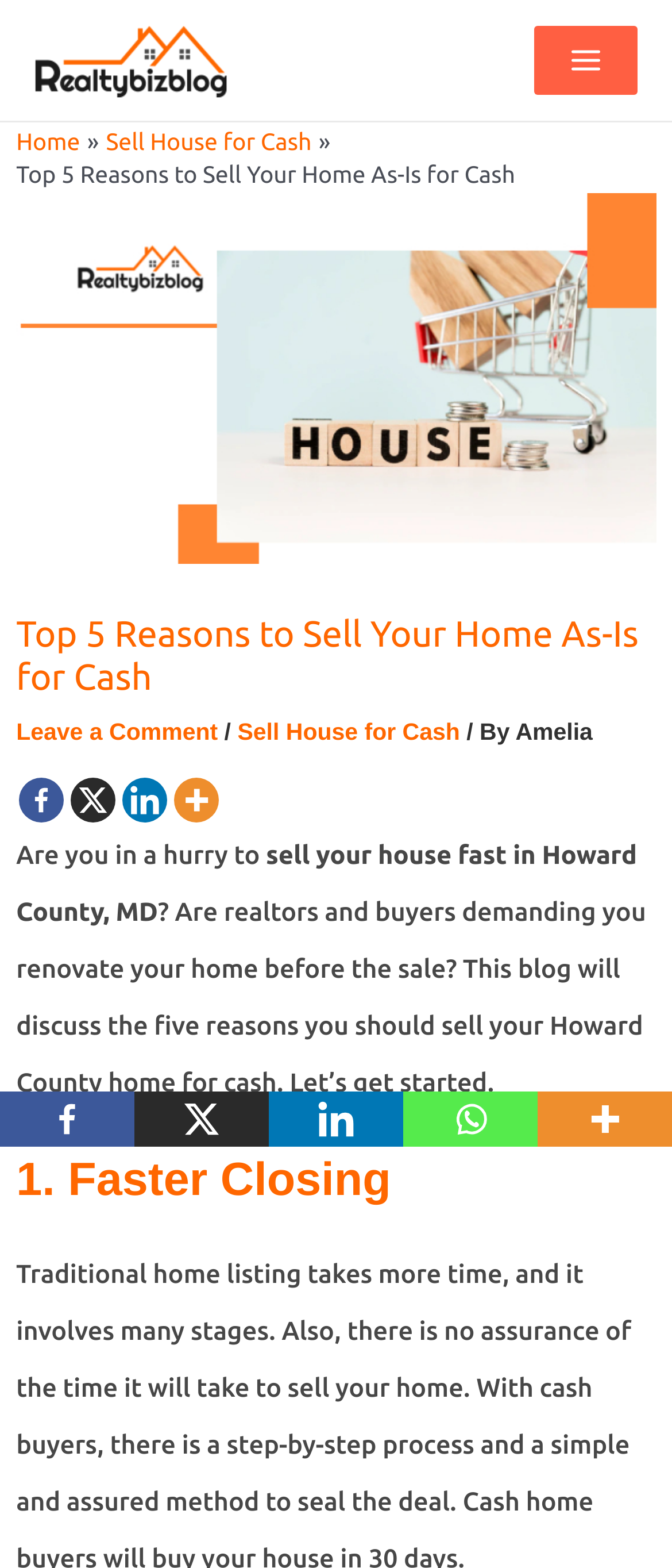Describe in detail what you see on the webpage.

This webpage is about selling a house fast in Howard County, MD, and discusses the benefits of selling a home as-is for cash. At the top left, there is a link to "Realtybizblog" accompanied by an image. On the top right, there is a button labeled "Main Menu" with an image of three horizontal lines.

Below the top section, there is a navigation menu with breadcrumbs, including links to "Home" and "Sell House for Cash". The main content of the page is headed by a title "Top 5 Reasons to Sell Your Home As-Is for Cash", which is also an image. The title is followed by a brief introduction to the blog post, which asks if the reader is in a hurry to sell their house fast in Howard County, MD, and if realtors and buyers are demanding renovations before the sale.

The blog post is divided into sections, with the first section titled "1. Faster Closing". There are social media links to Facebook, X, Linkedin, and More at the bottom of the page, with corresponding images. Throughout the page, there are several images, including one at the top with the title "Top 5 Reasons to Sell Your Home As-Is for Cash", and others accompanying the social media links.